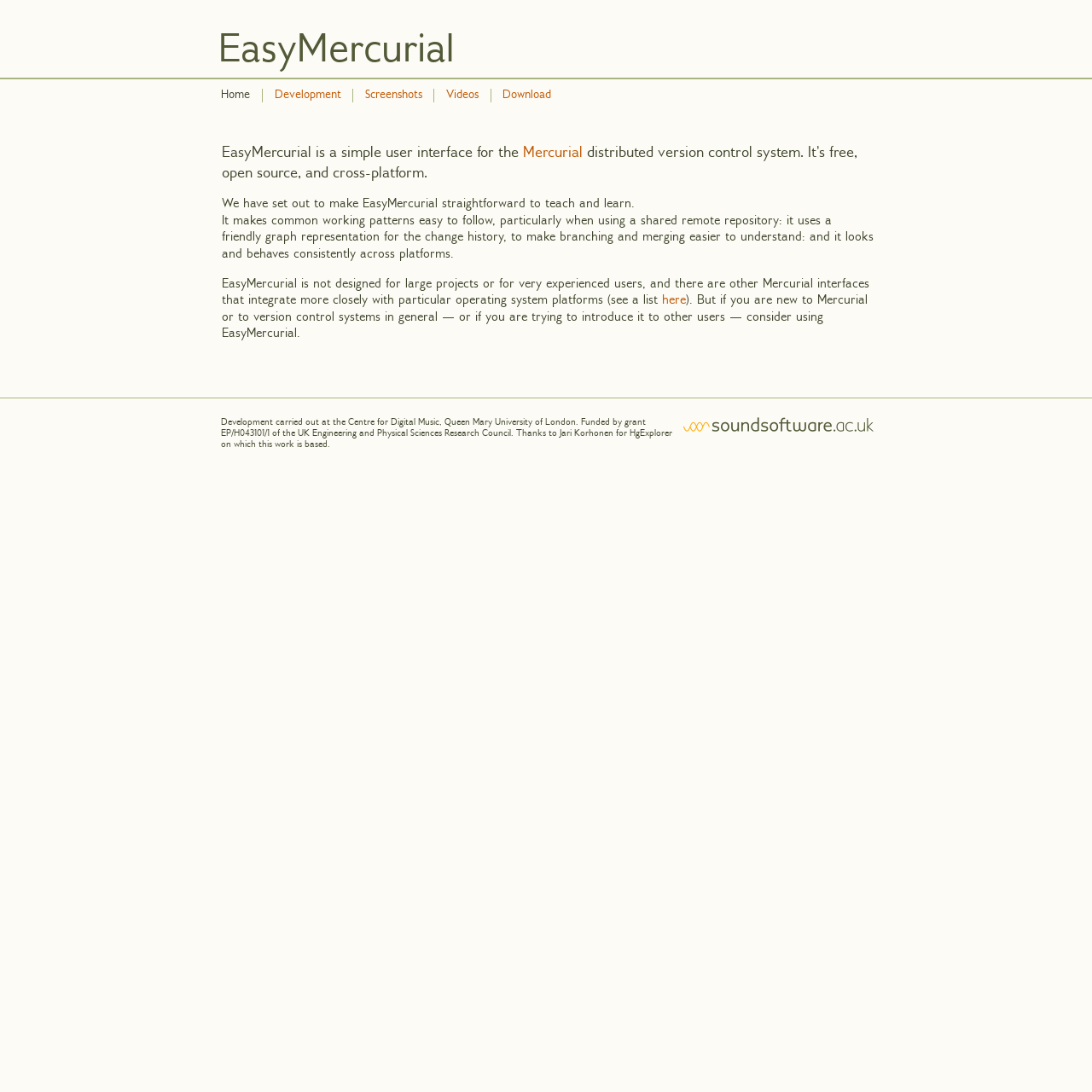Locate the bounding box of the UI element described in the following text: "Videos".

[0.409, 0.082, 0.438, 0.092]